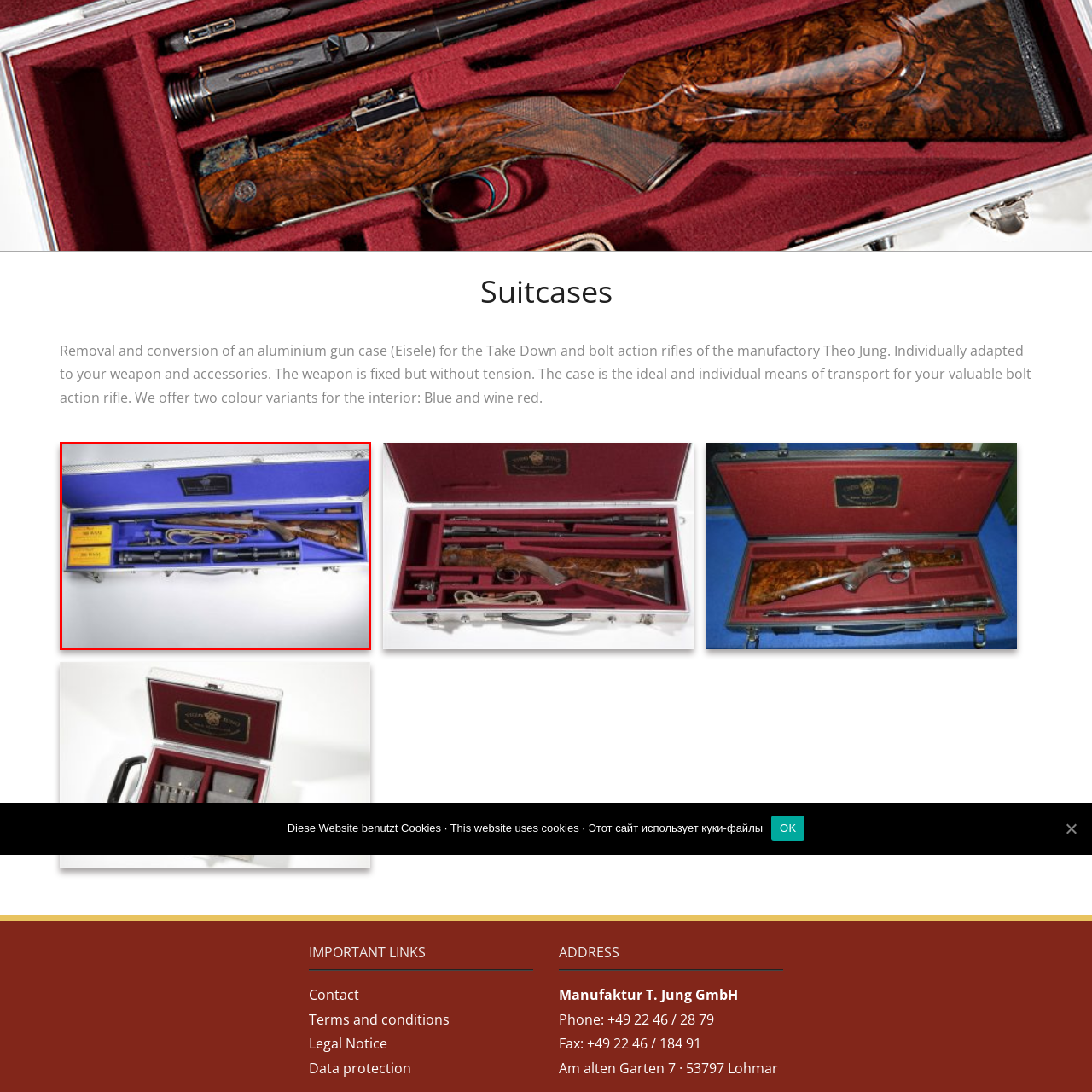What is the color of the interior lining?
Examine the visual content inside the red box and reply with a single word or brief phrase that best answers the question.

Rich blue